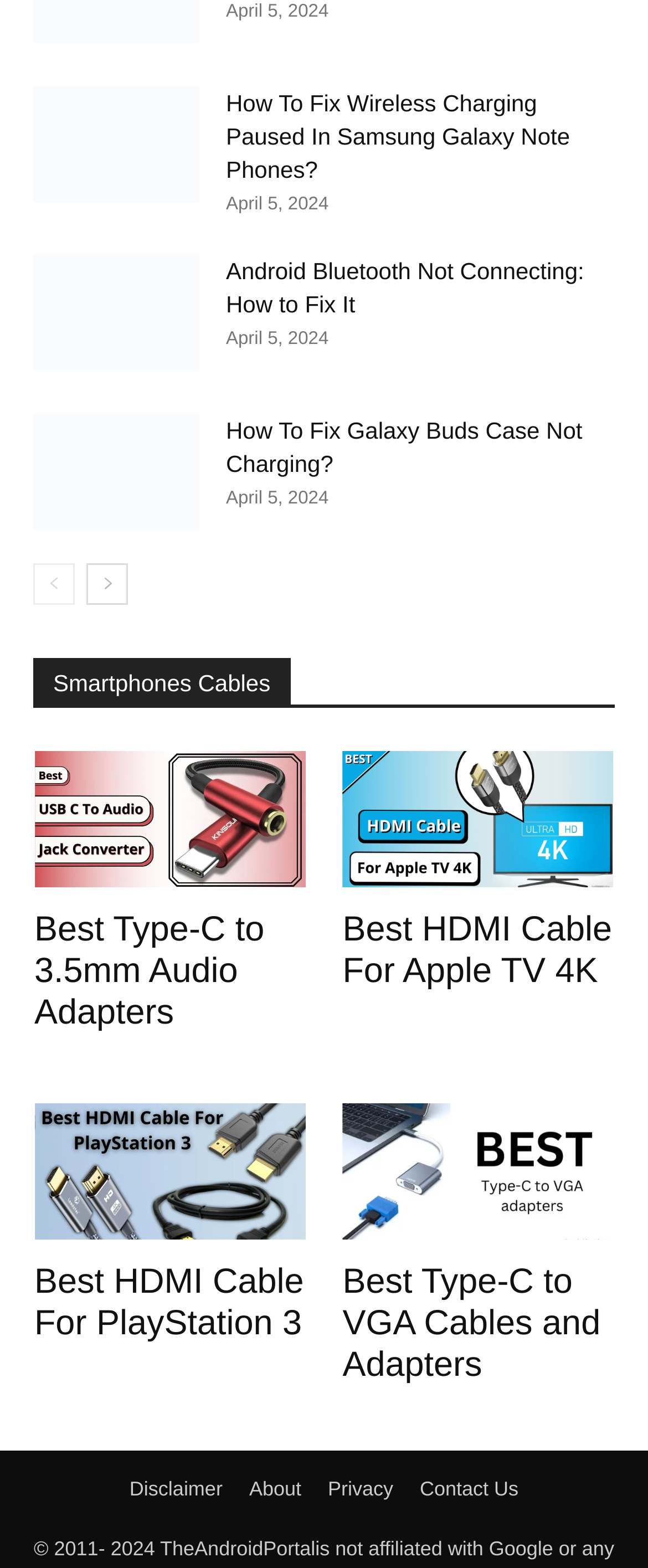Please predict the bounding box coordinates of the element's region where a click is necessary to complete the following instruction: "Read the guide on how to fix Galaxy Buds case not charging". The coordinates should be represented by four float numbers between 0 and 1, i.e., [left, top, right, bottom].

[0.051, 0.264, 0.308, 0.339]